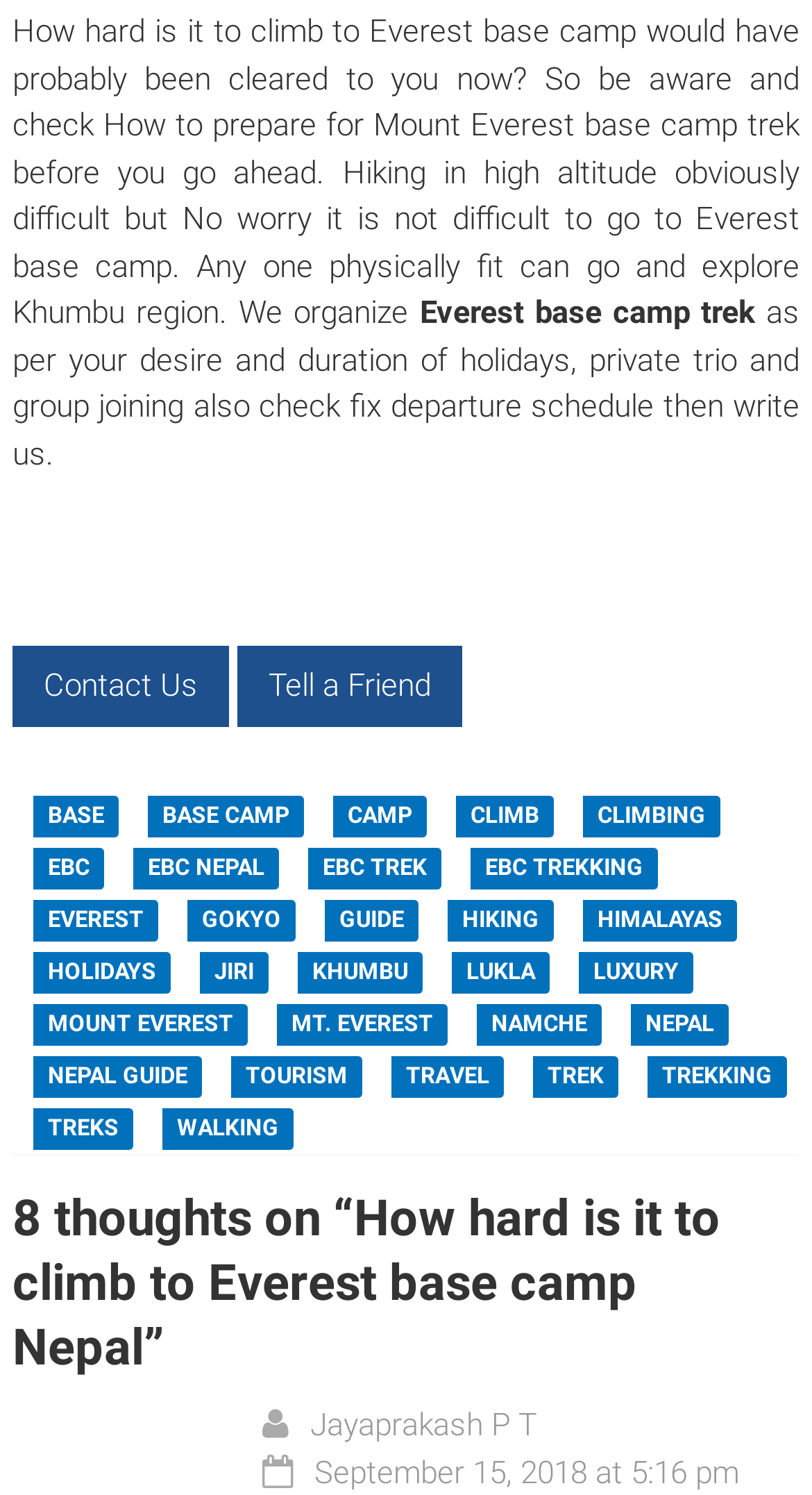Find the bounding box coordinates of the element's region that should be clicked in order to follow the given instruction: "Contact us". The coordinates should consist of four float numbers between 0 and 1, i.e., [left, top, right, bottom].

[0.015, 0.432, 0.282, 0.486]